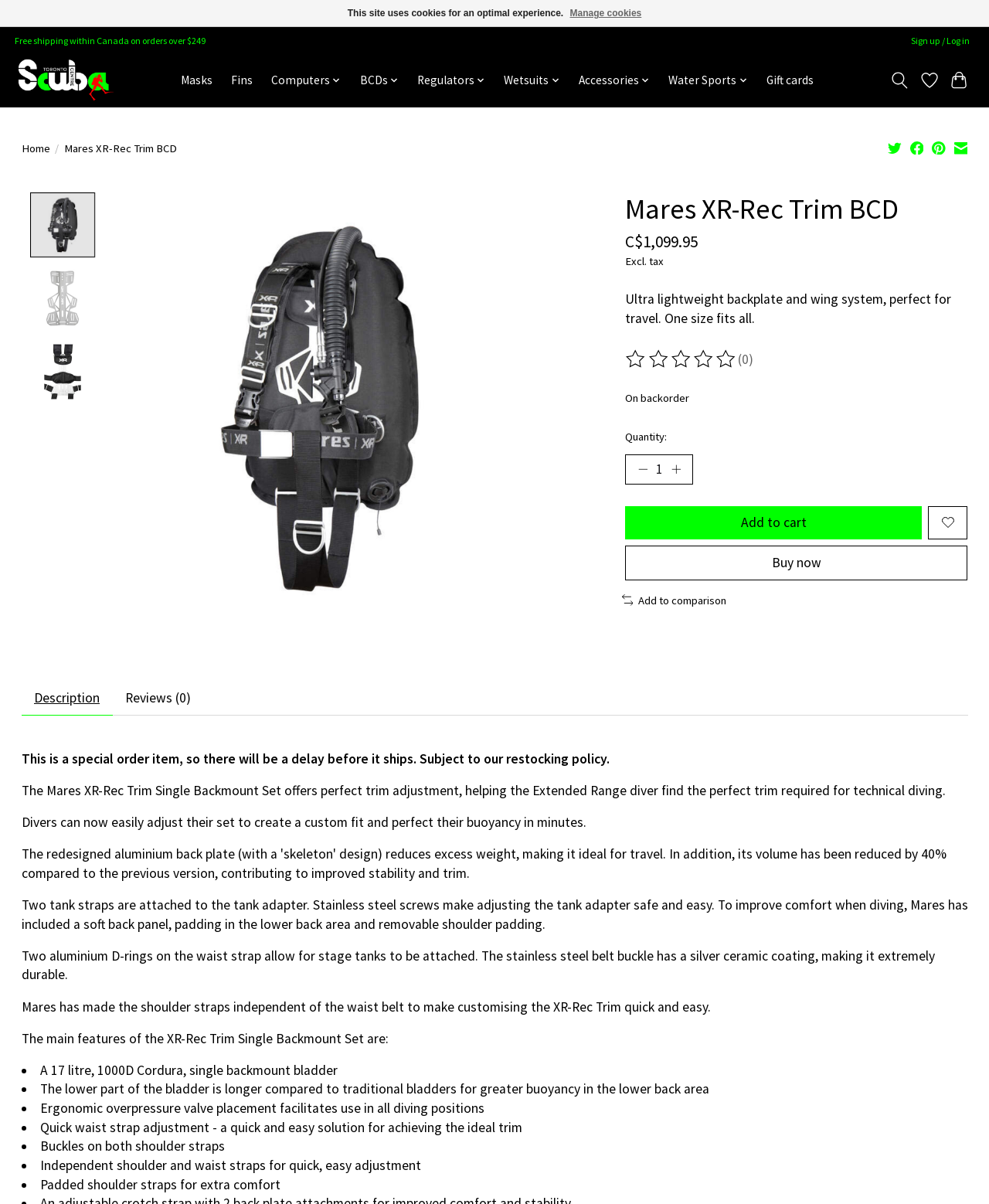Provide a single word or phrase answer to the question: 
What is the price of the Mares XR-Rec Trim BCD?

C$1,099.95